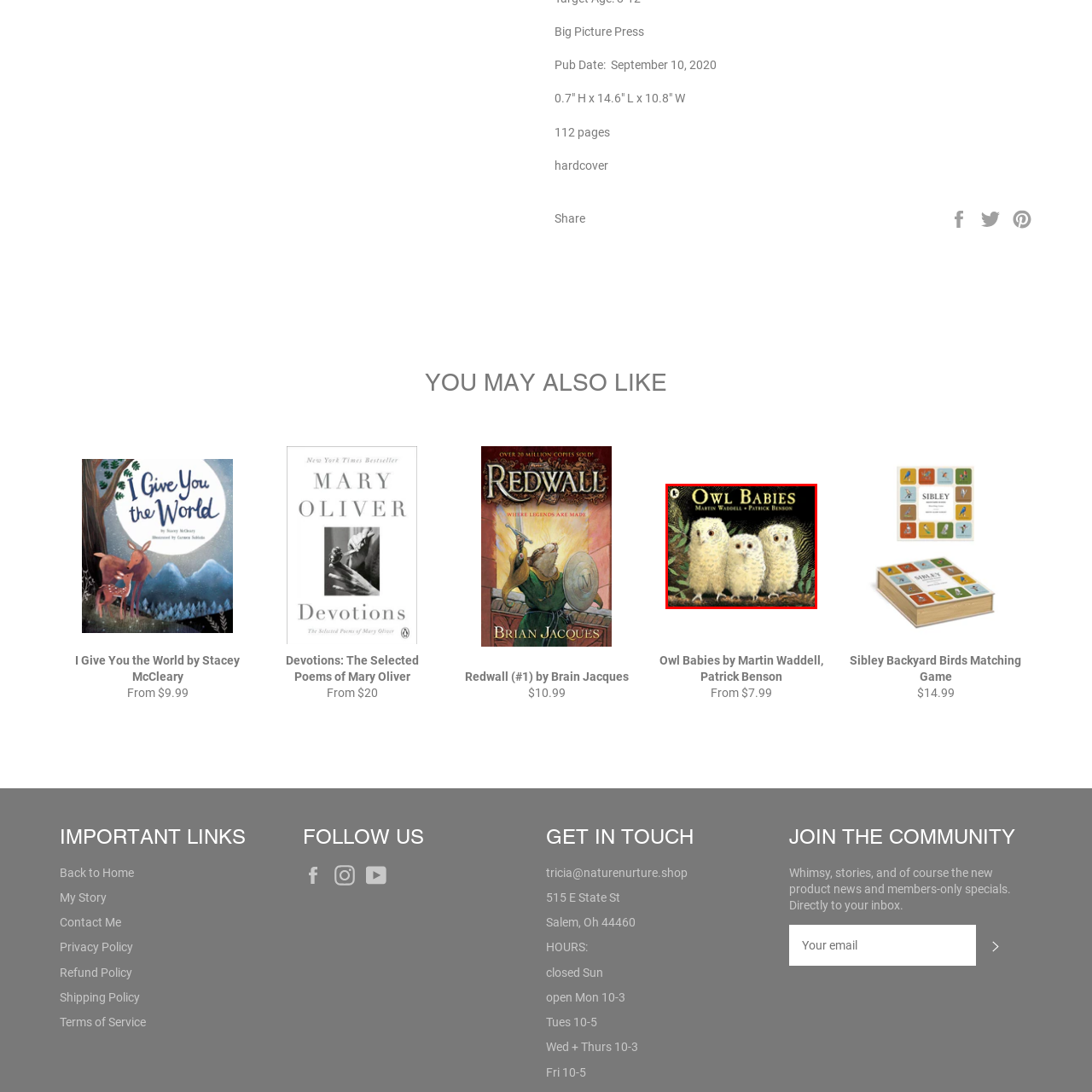How many owls are in the illustration?
Inspect the part of the image highlighted by the red bounding box and give a detailed answer to the question.

The illustration features three fluffy, wide-eyed owls perched closely together, surrounded by lush greenery.